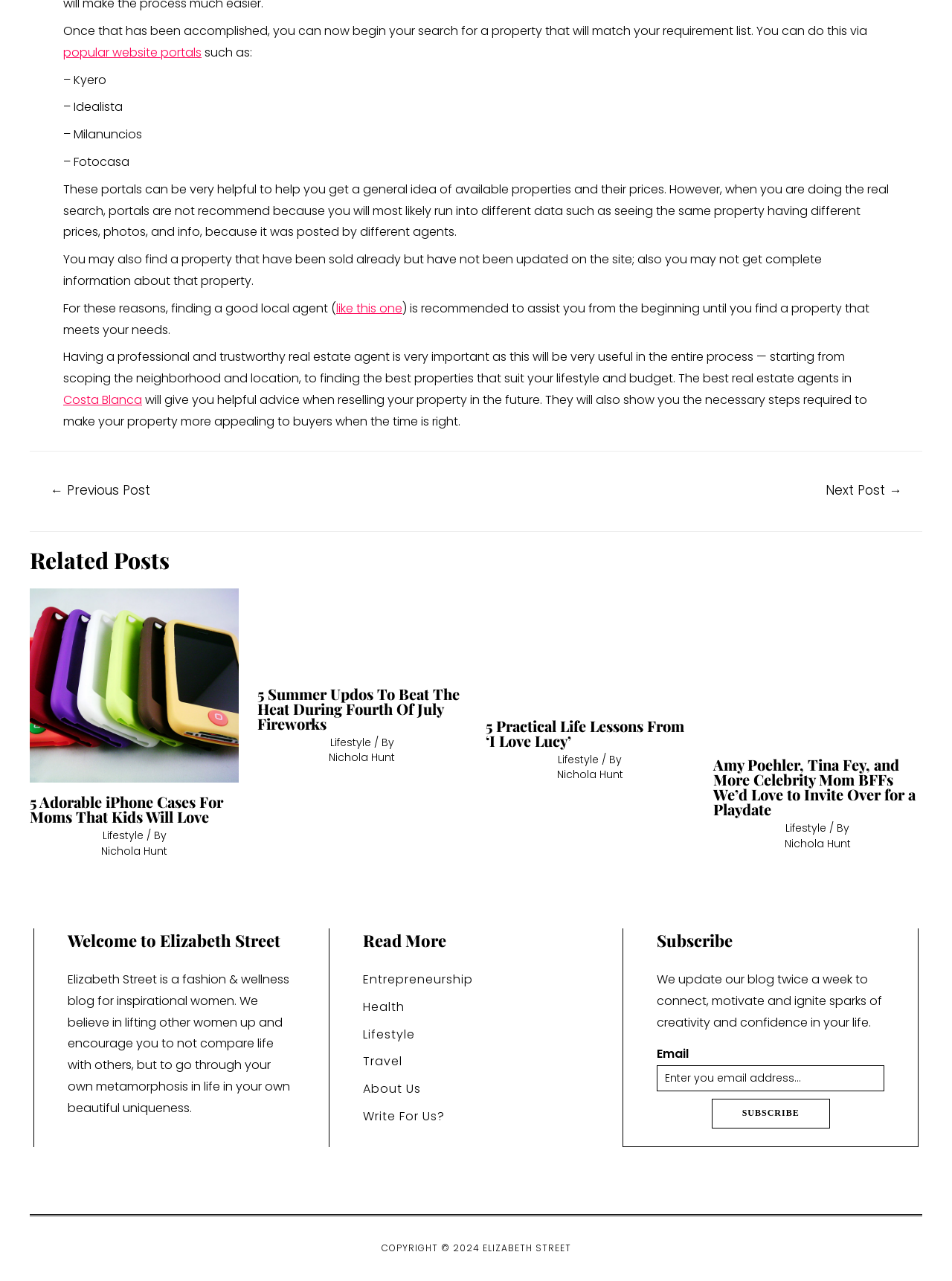Bounding box coordinates should be provided in the format (top-left x, top-left y, bottom-right x, bottom-right y) with all values between 0 and 1. Identify the bounding box for this UI element: ← Previous Post

[0.033, 0.372, 0.178, 0.395]